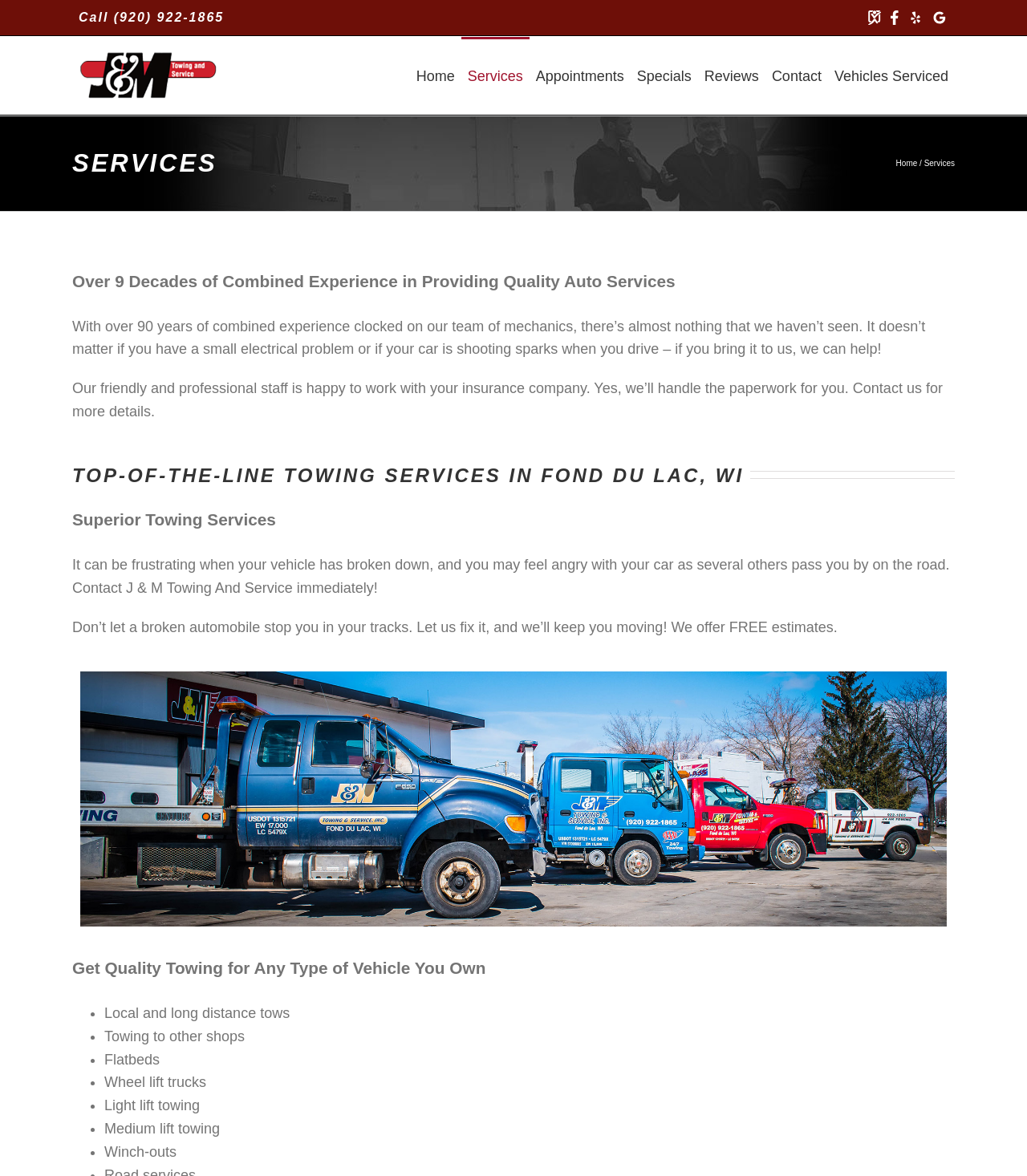Please find the bounding box coordinates for the clickable element needed to perform this instruction: "Navigate to Home page".

[0.399, 0.031, 0.449, 0.097]